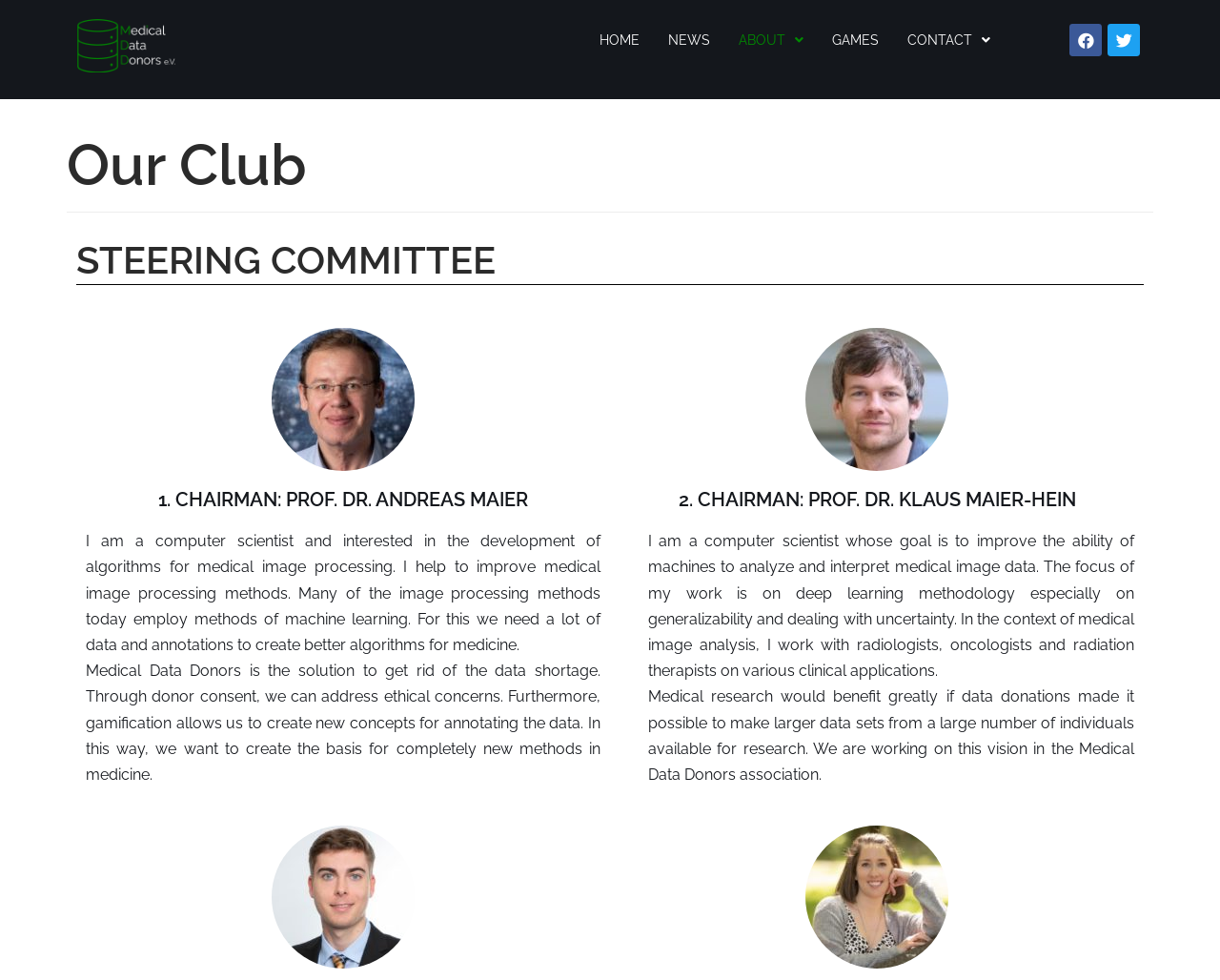What is the goal of Medical Data Donors?
Give a single word or phrase as your answer by examining the image.

To create larger data sets for research